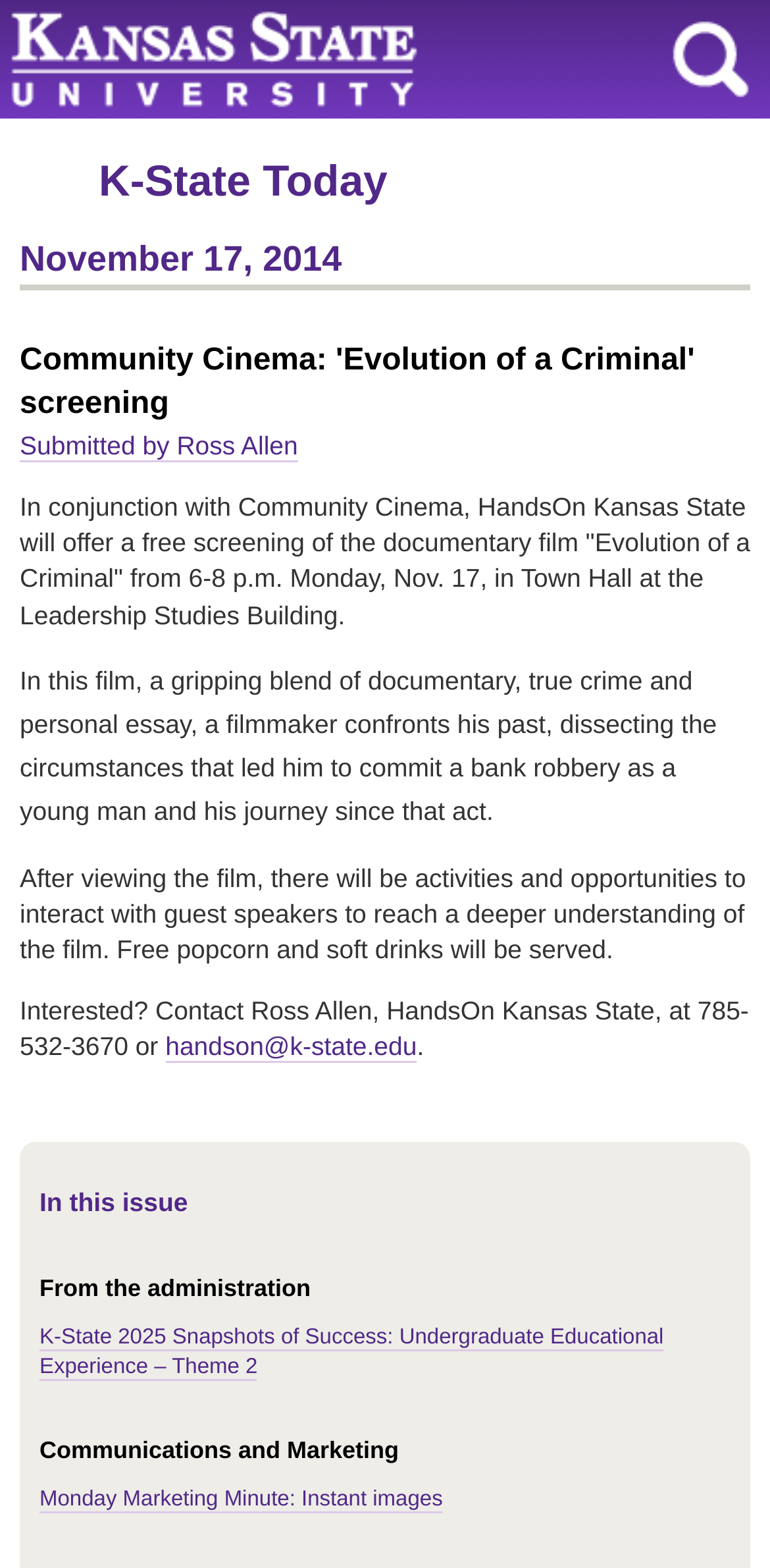Explain the webpage in detail, including its primary components.

The webpage appears to be an event announcement page for a documentary film screening at Kansas State University. At the top of the page, there is a heading that reads "Kansas State University" with a link to the university's website. Next to it, there is a search link. Below these elements, there is a heading that reads "K-State Today" with a link to the K-State Today website.

On the left side of the page, there is a column with several headings, including "November 17, 2014", "Community Cinema: 'Evolution of a Criminal' screening", and "In this issue". These headings are followed by a series of links and static text elements that provide information about the event.

The main content of the page is divided into three paragraphs. The first paragraph announces the free screening of the documentary film "Evolution of a Criminal" and provides details about the event, including the date, time, and location. The second paragraph provides a brief summary of the film, describing it as a blend of documentary, true crime, and personal essay. The third paragraph mentions that there will be activities and opportunities to interact with guest speakers after the film, and that free popcorn and soft drinks will be served.

On the right side of the page, there are several links to other articles or news stories, including "K-State 2025 Snapshots of Success: Undergraduate Educational Experience – Theme 2" and "Monday Marketing Minute: Instant images". These links are grouped under headings such as "From the administration" and "Communications and Marketing".